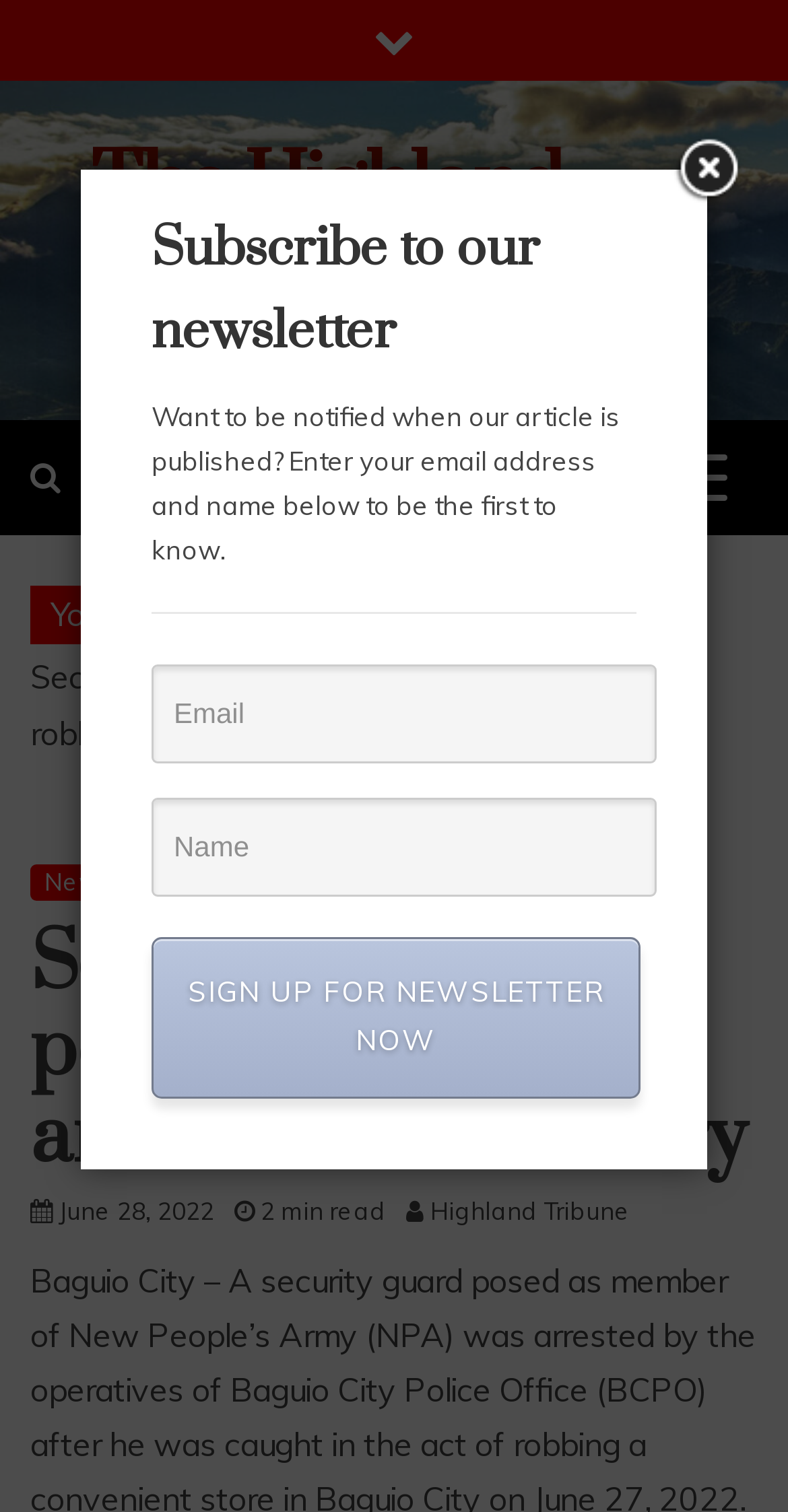Determine the bounding box coordinates for the clickable element required to fulfill the instruction: "Go to the press release page". Provide the coordinates as four float numbers between 0 and 1, i.e., [left, top, right, bottom].

[0.172, 0.571, 0.431, 0.595]